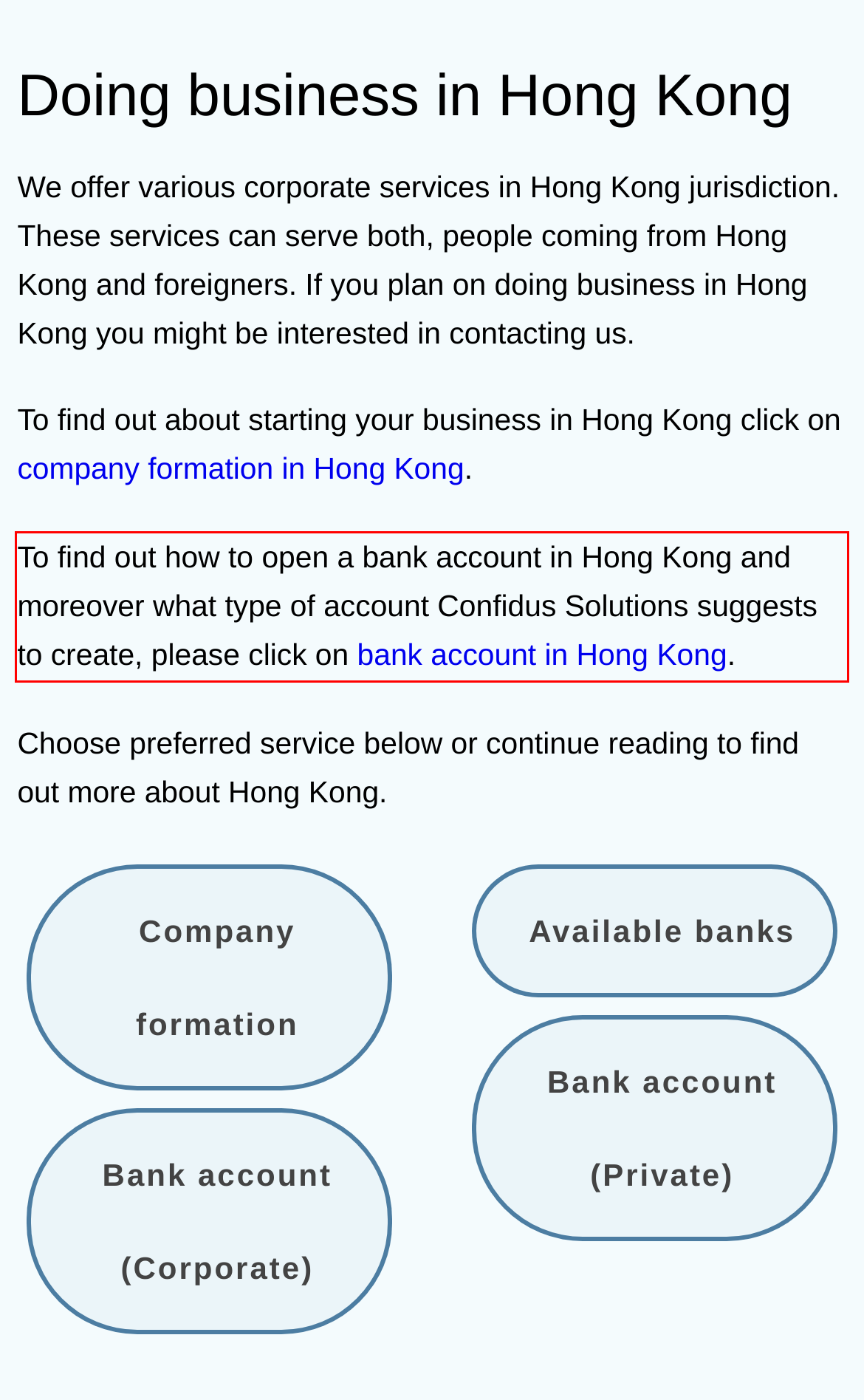Examine the screenshot of the webpage, locate the red bounding box, and generate the text contained within it.

To find out how to open a bank account in Hong Kong and moreover what type of account Confidus Solutions suggests to create, please click on bank account in Hong Kong.